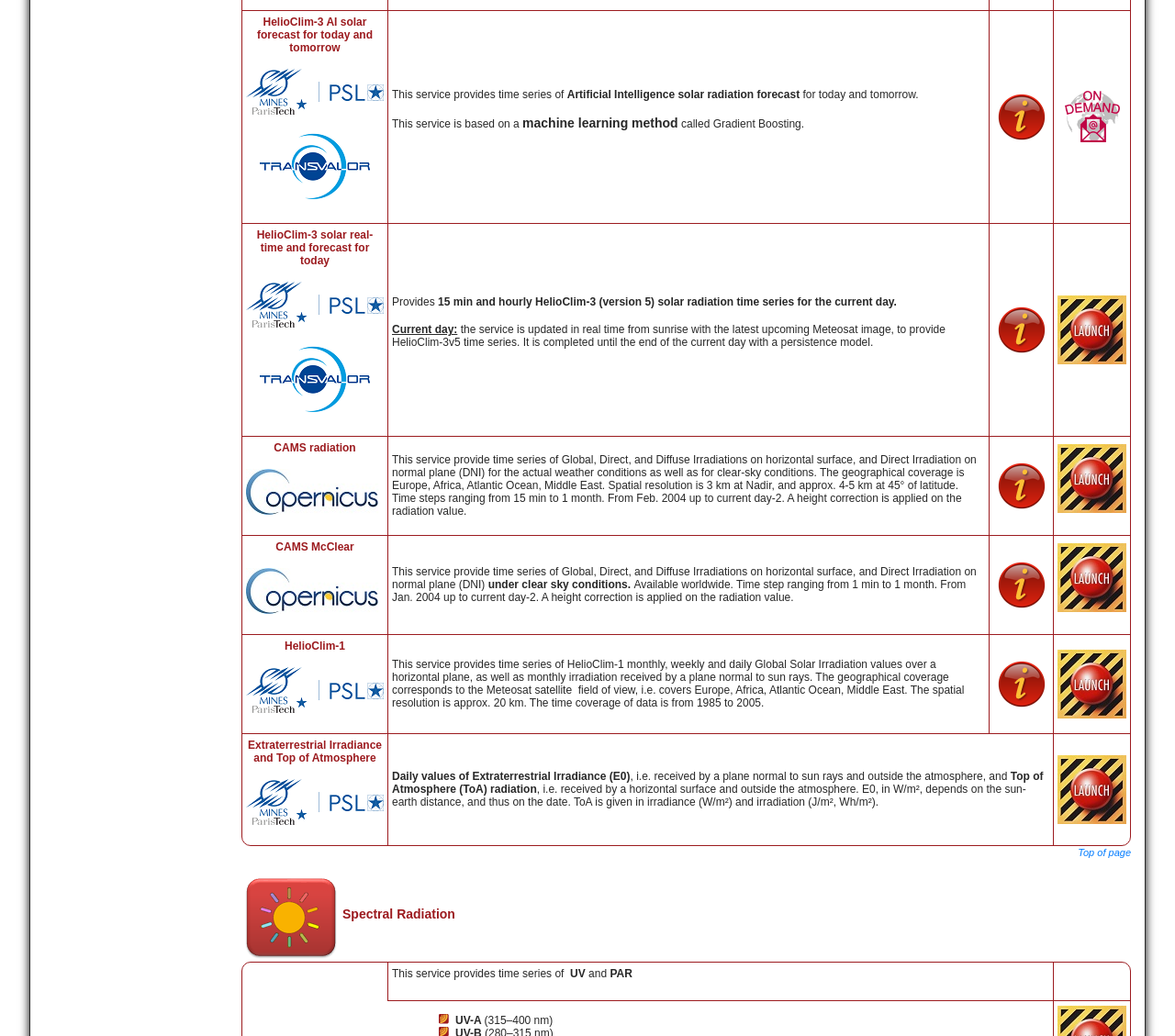Identify the bounding box coordinates for the region to click in order to carry out this instruction: "Click here to access the demo portlet". Provide the coordinates using four float numbers between 0 and 1, formatted as [left, top, right, bottom].

[0.315, 0.413, 0.34, 0.428]